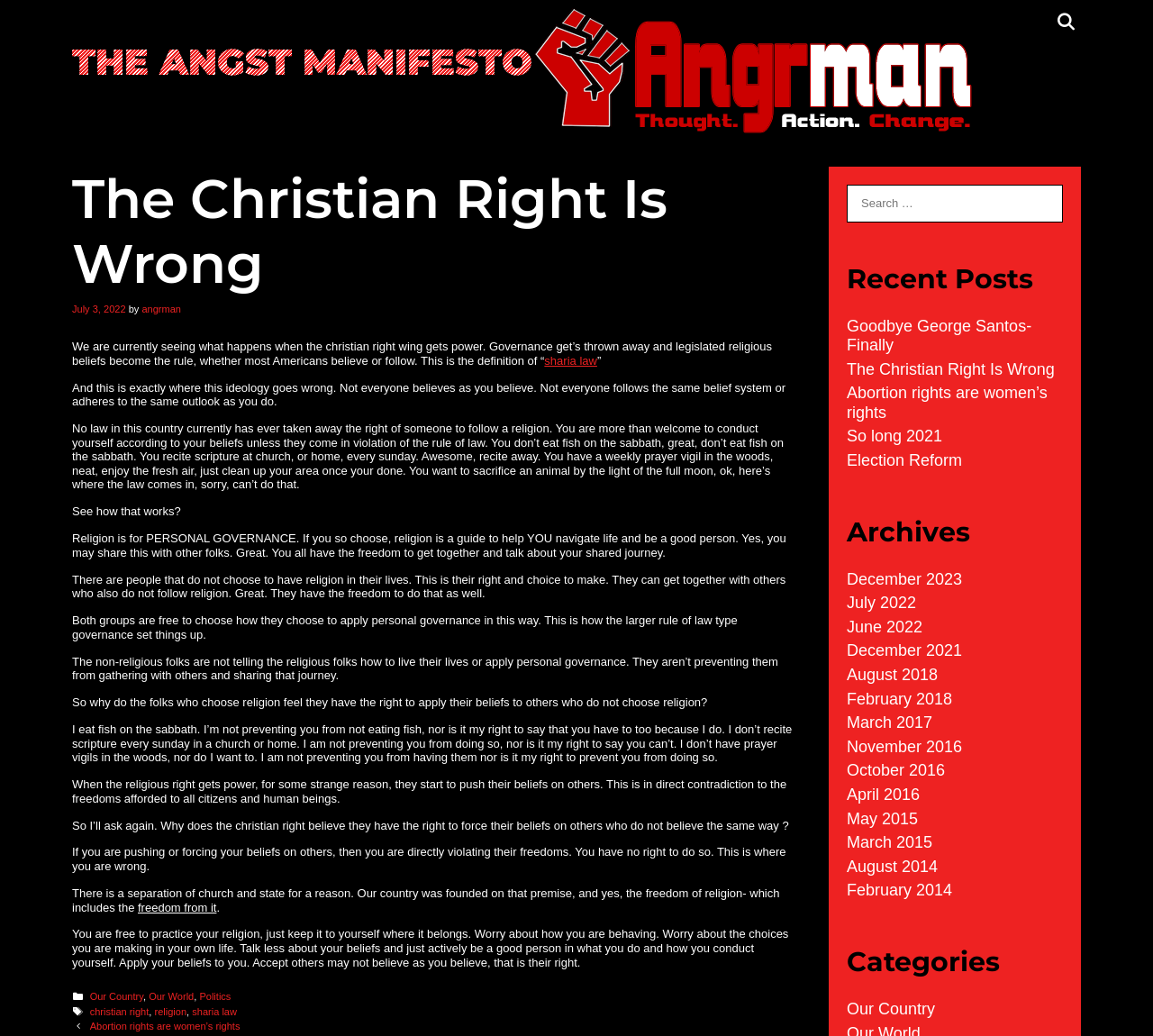What is the purpose of the search bar?
Using the visual information, answer the question in a single word or phrase.

To search for posts